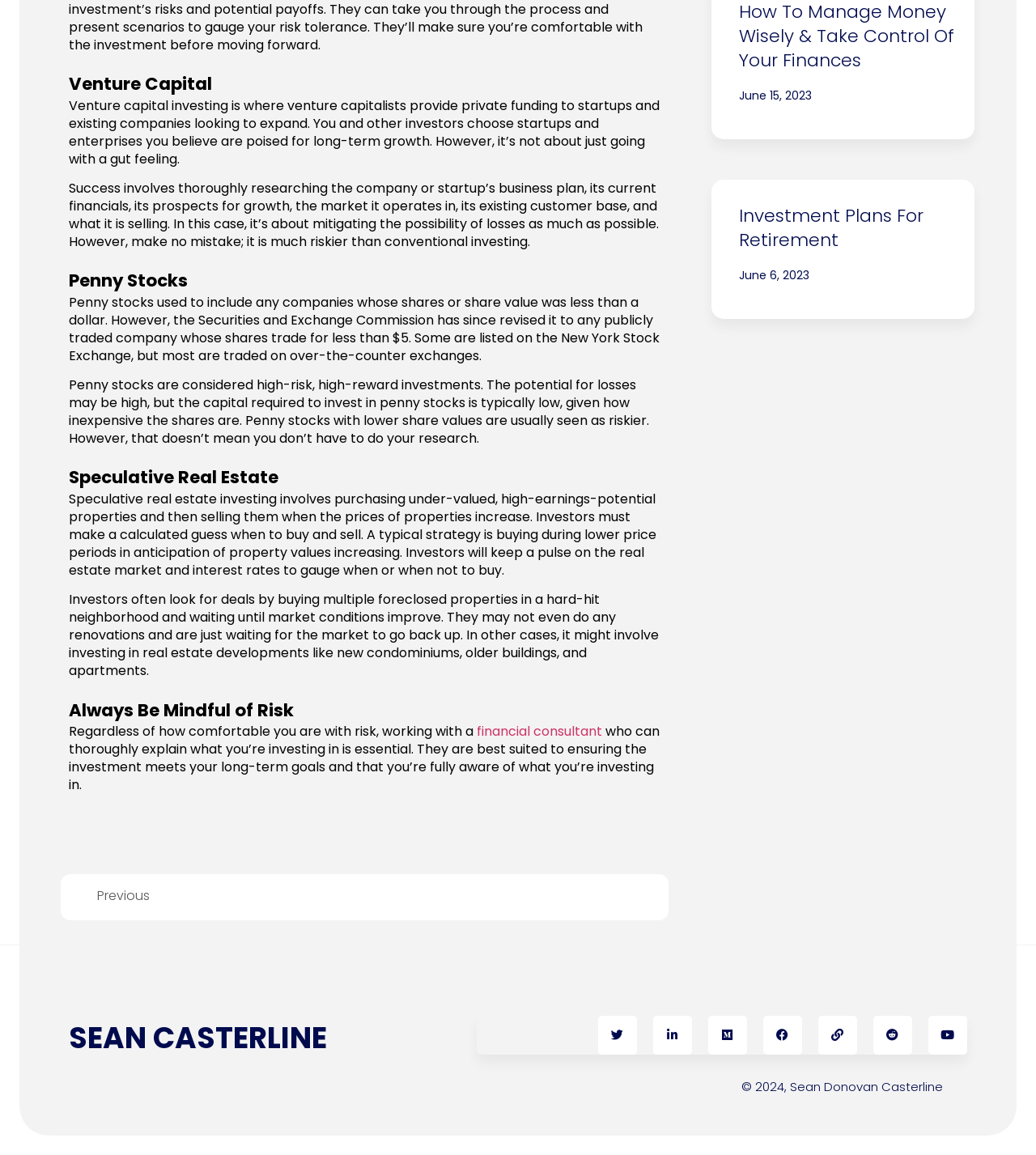Please identify the bounding box coordinates of the element's region that I should click in order to complete the following instruction: "Click on 'financial consultant'". The bounding box coordinates consist of four float numbers between 0 and 1, i.e., [left, top, right, bottom].

[0.46, 0.625, 0.581, 0.641]